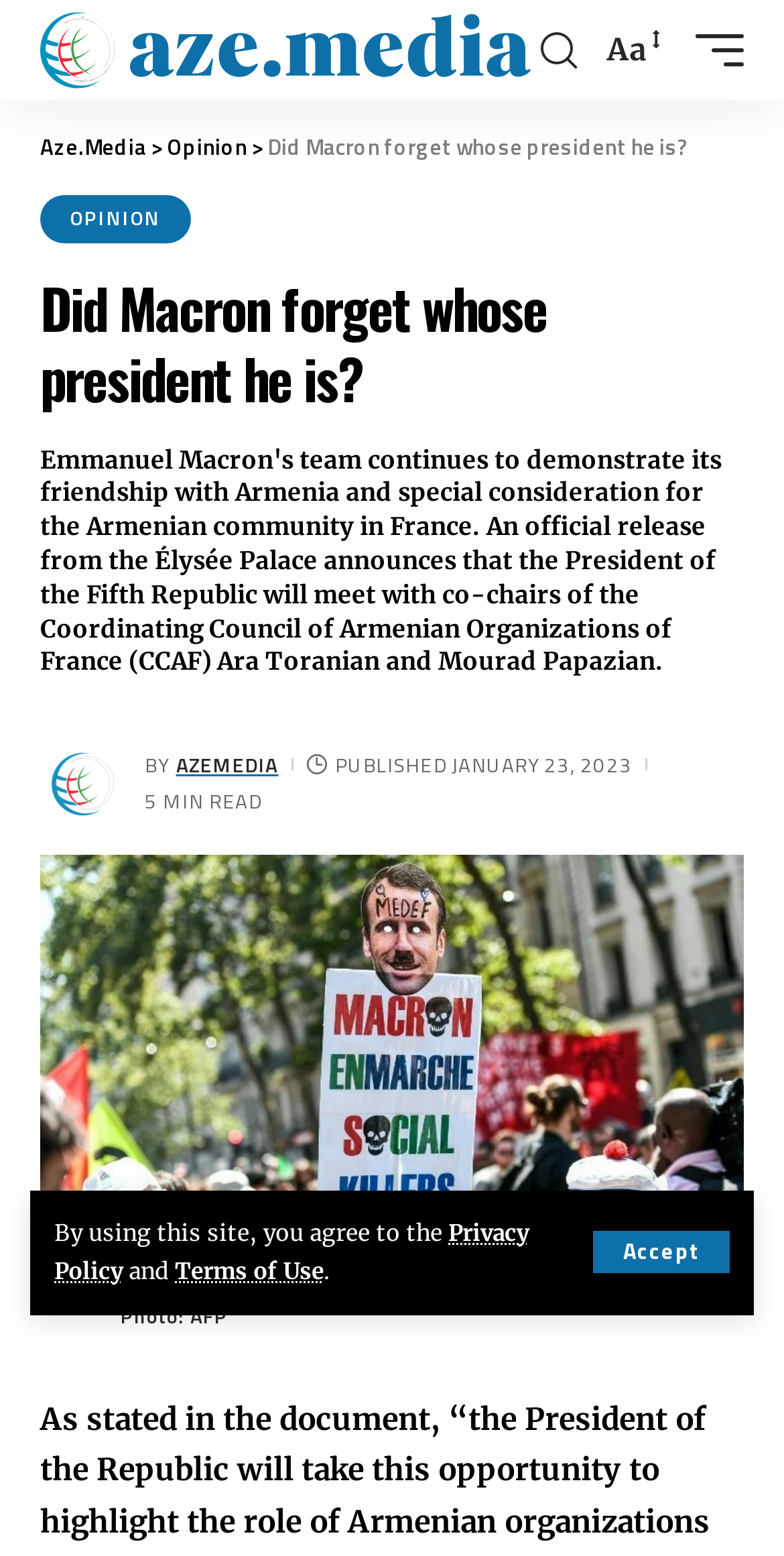Identify the bounding box coordinates for the element you need to click to achieve the following task: "View the image". The coordinates must be four float values ranging from 0 to 1, formatted as [left, top, right, bottom].

[0.051, 0.55, 0.949, 0.822]